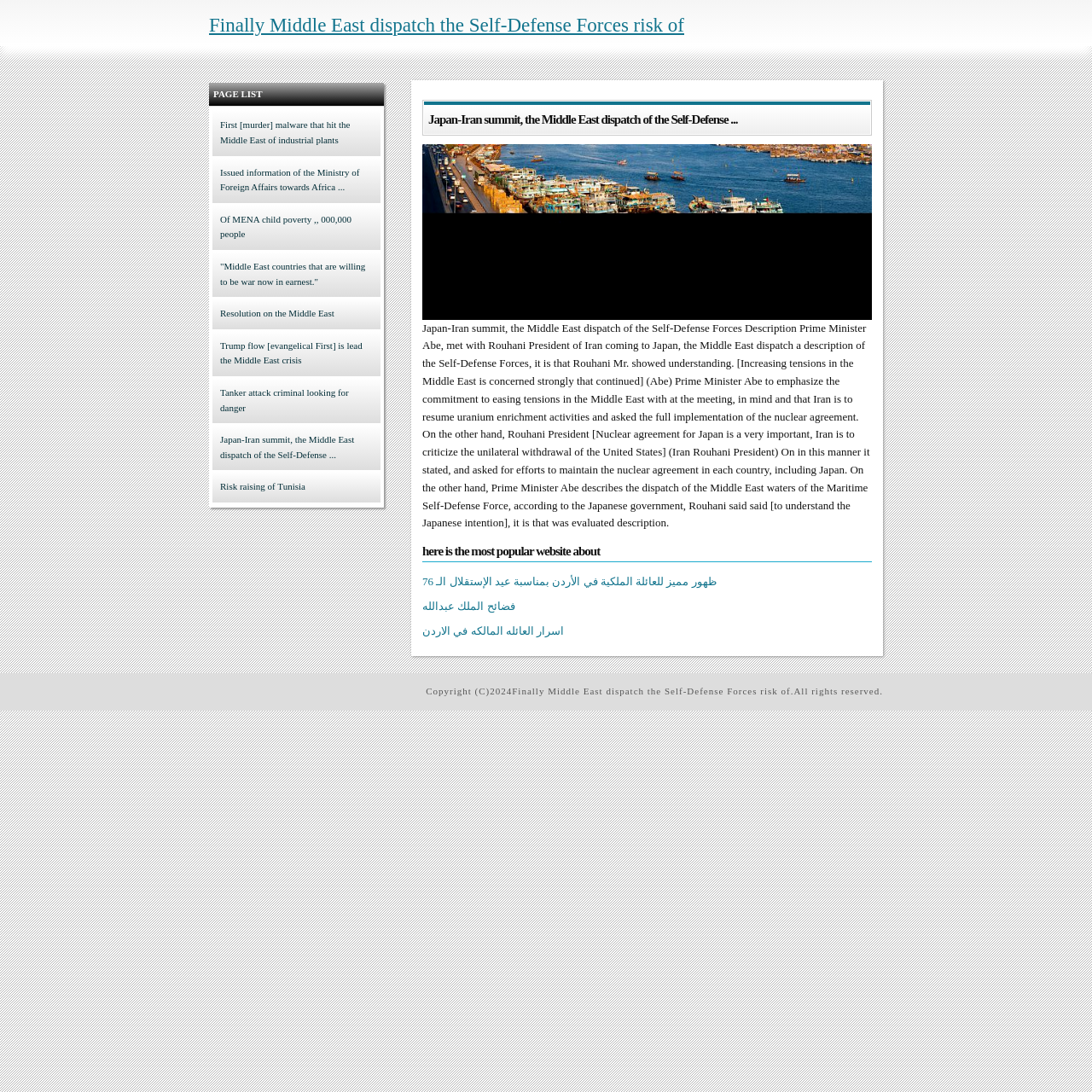How many links are on this webpage? Based on the screenshot, please respond with a single word or phrase.

14